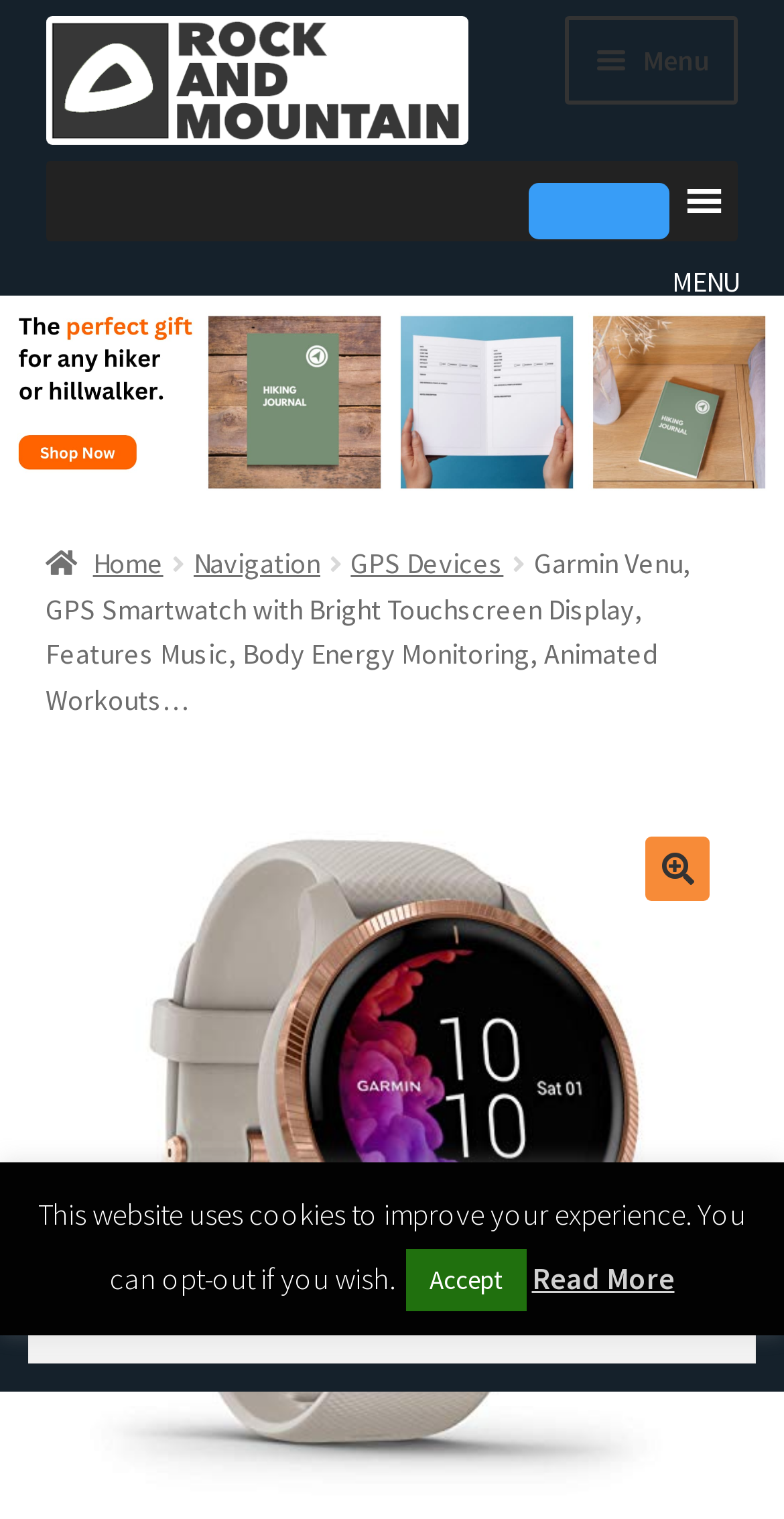Determine the bounding box coordinates of the clickable element necessary to fulfill the instruction: "Click the 'Basket' link". Provide the coordinates as four float numbers within the 0 to 1 range, i.e., [left, top, right, bottom].

[0.667, 0.789, 1.0, 0.879]